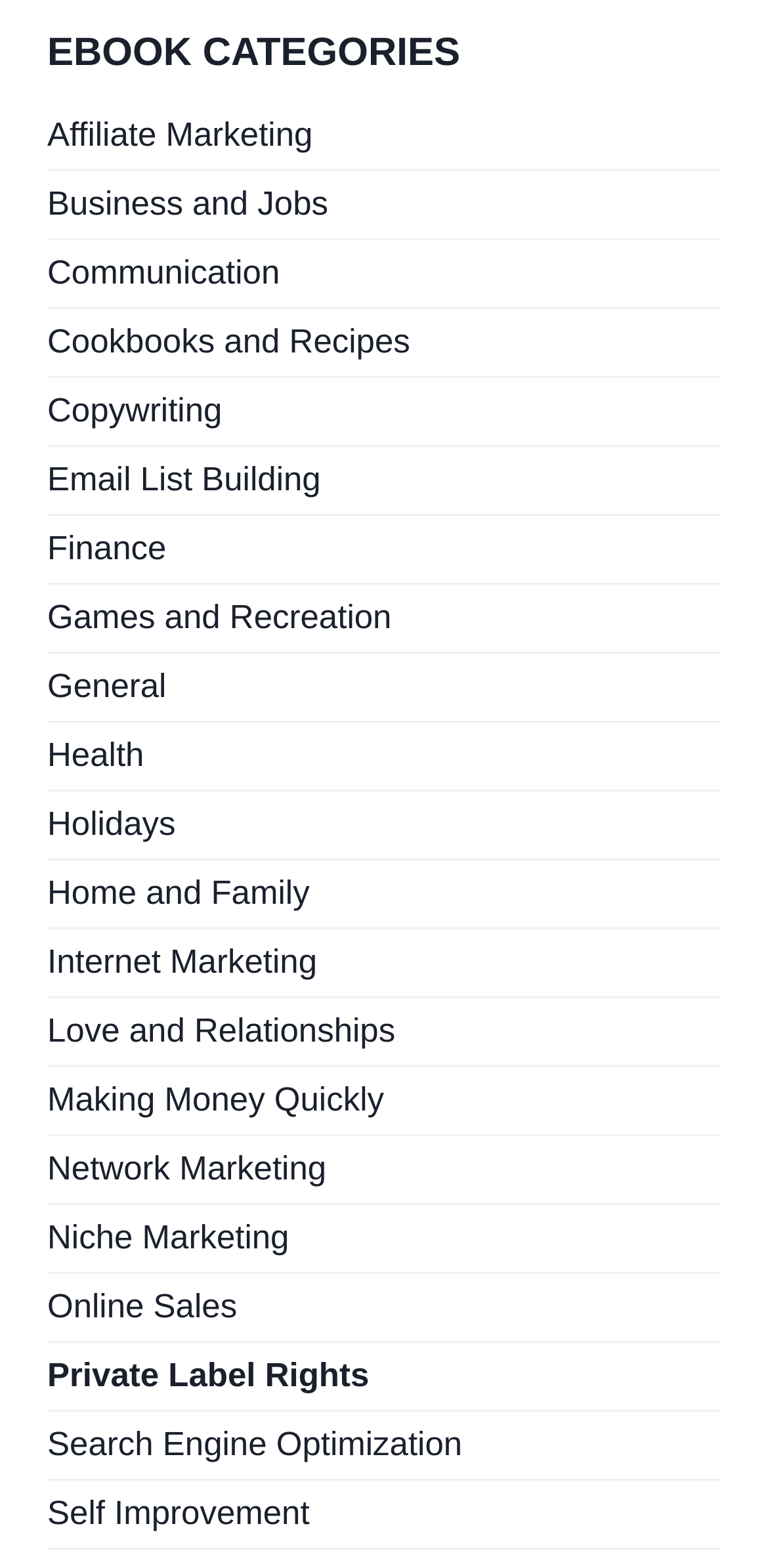Identify the bounding box coordinates of the region that should be clicked to execute the following instruction: "Click the search button".

None